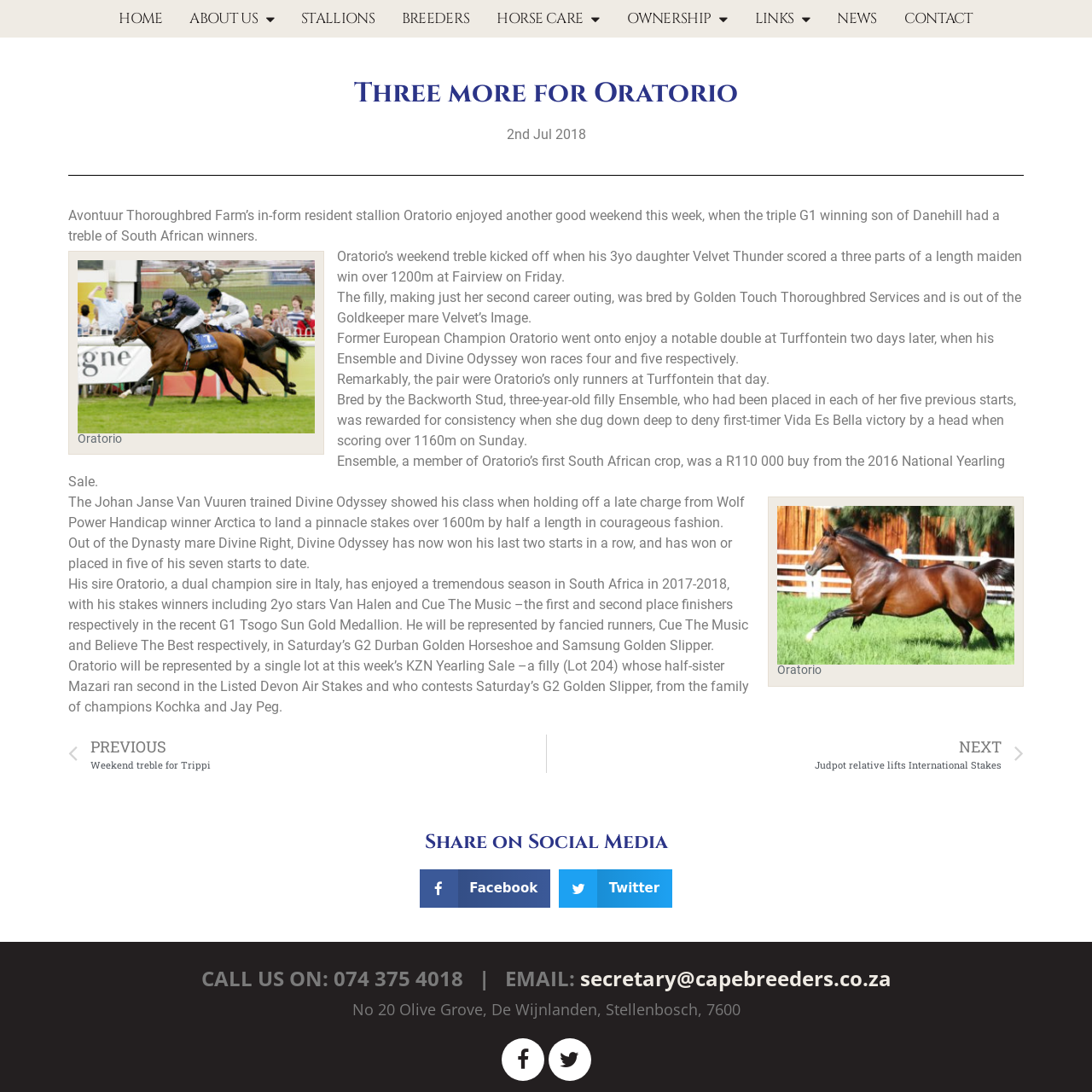Determine the bounding box coordinates of the clickable region to execute the instruction: "Click NEWS". The coordinates should be four float numbers between 0 and 1, denoted as [left, top, right, bottom].

[0.767, 0.0, 0.803, 0.034]